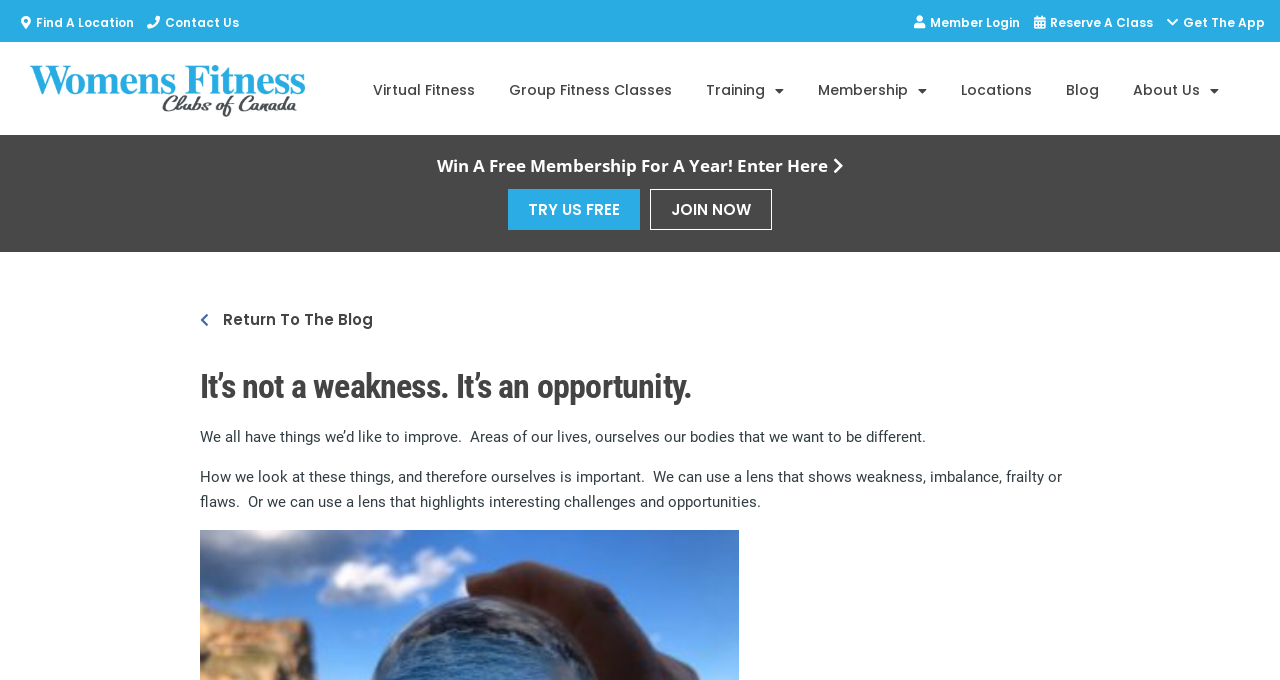Based on the provided description, "Virtual Fitness", find the bounding box of the corresponding UI element in the screenshot.

[0.278, 0.111, 0.384, 0.157]